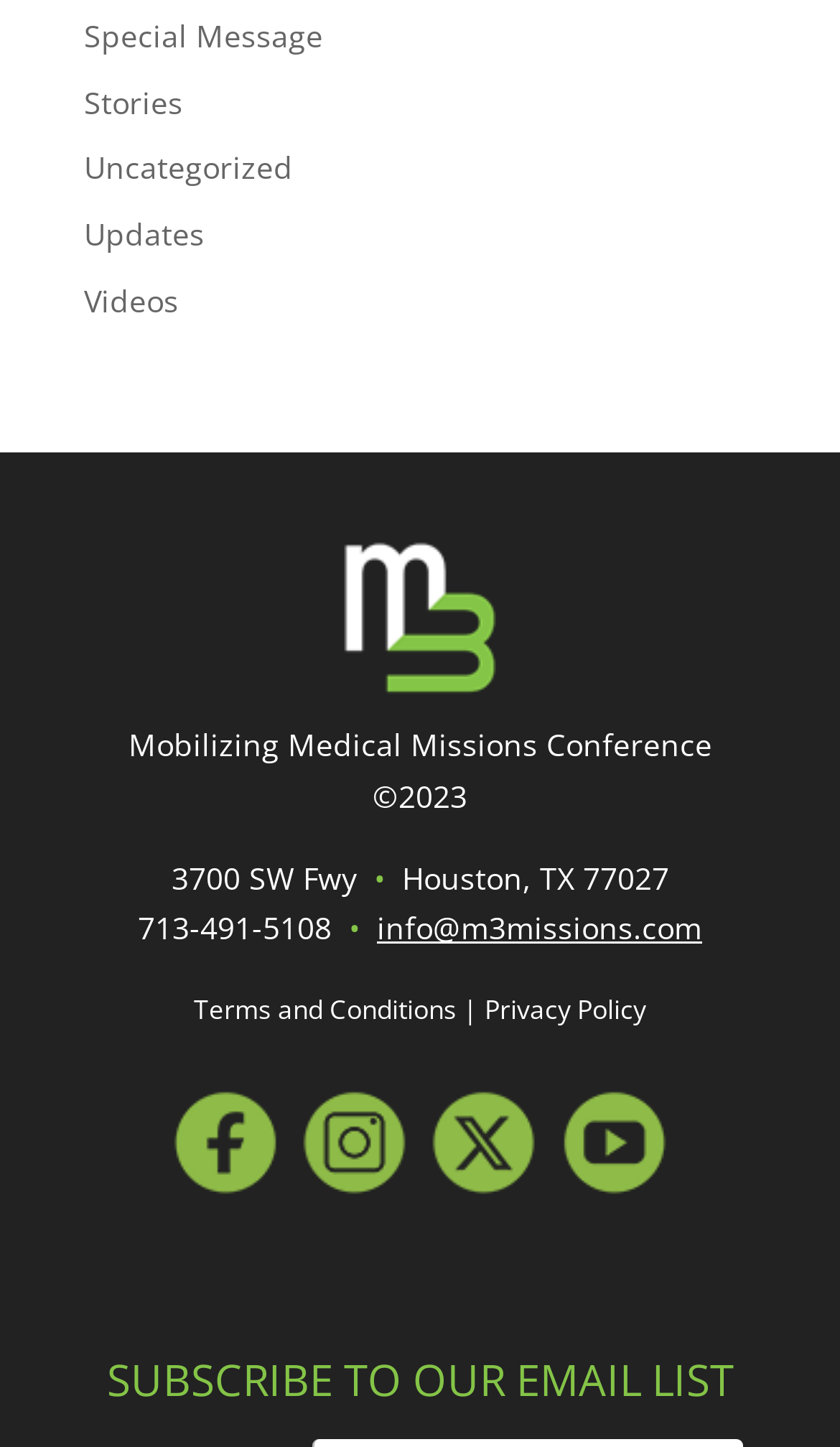Please find the bounding box coordinates of the element that you should click to achieve the following instruction: "Subscribe to our email list". The coordinates should be presented as four float numbers between 0 and 1: [left, top, right, bottom].

[0.1, 0.935, 0.9, 0.987]